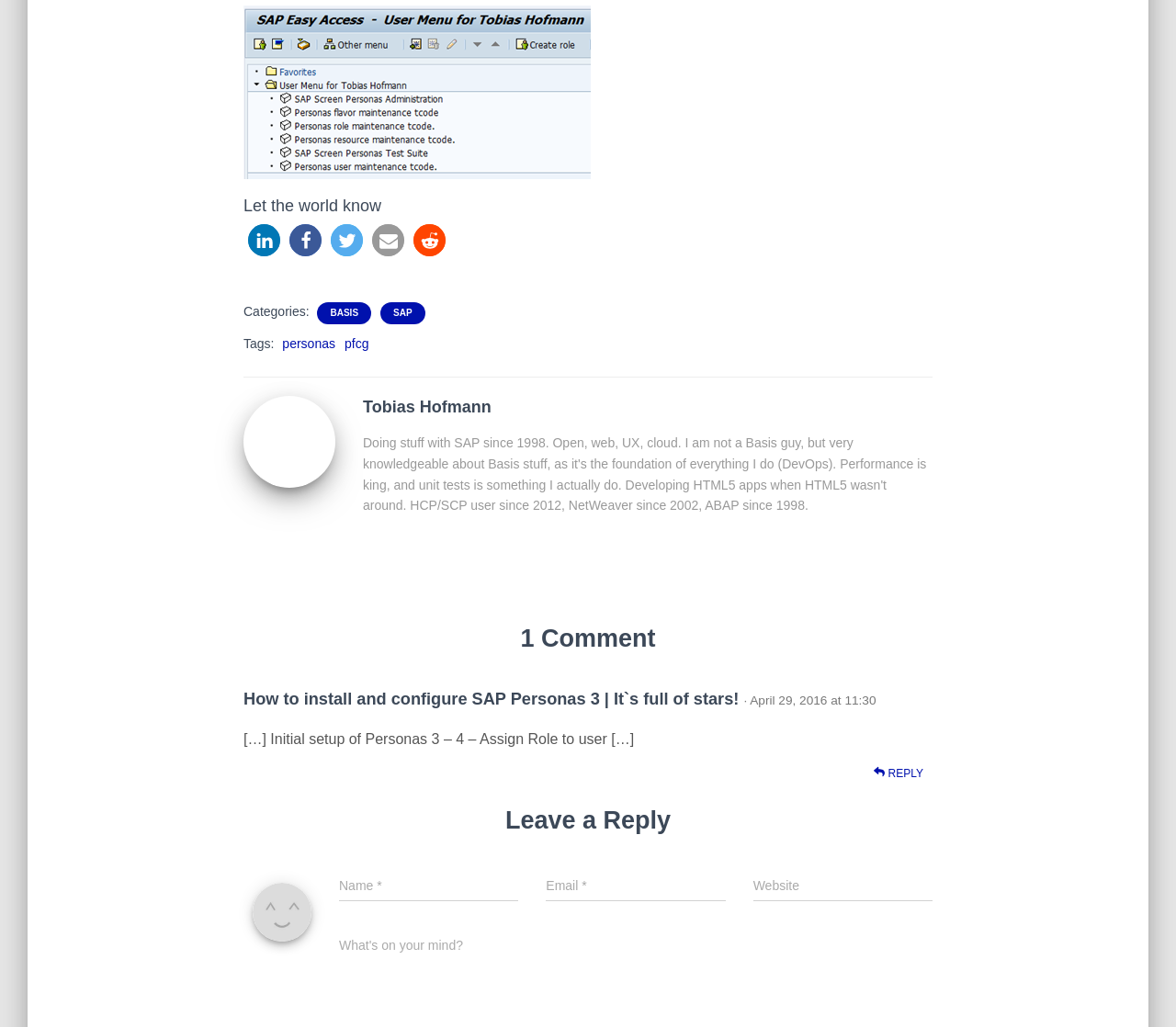Extract the bounding box coordinates for the UI element described as: "parent_node: Email * name="email"".

[0.464, 0.703, 0.617, 0.735]